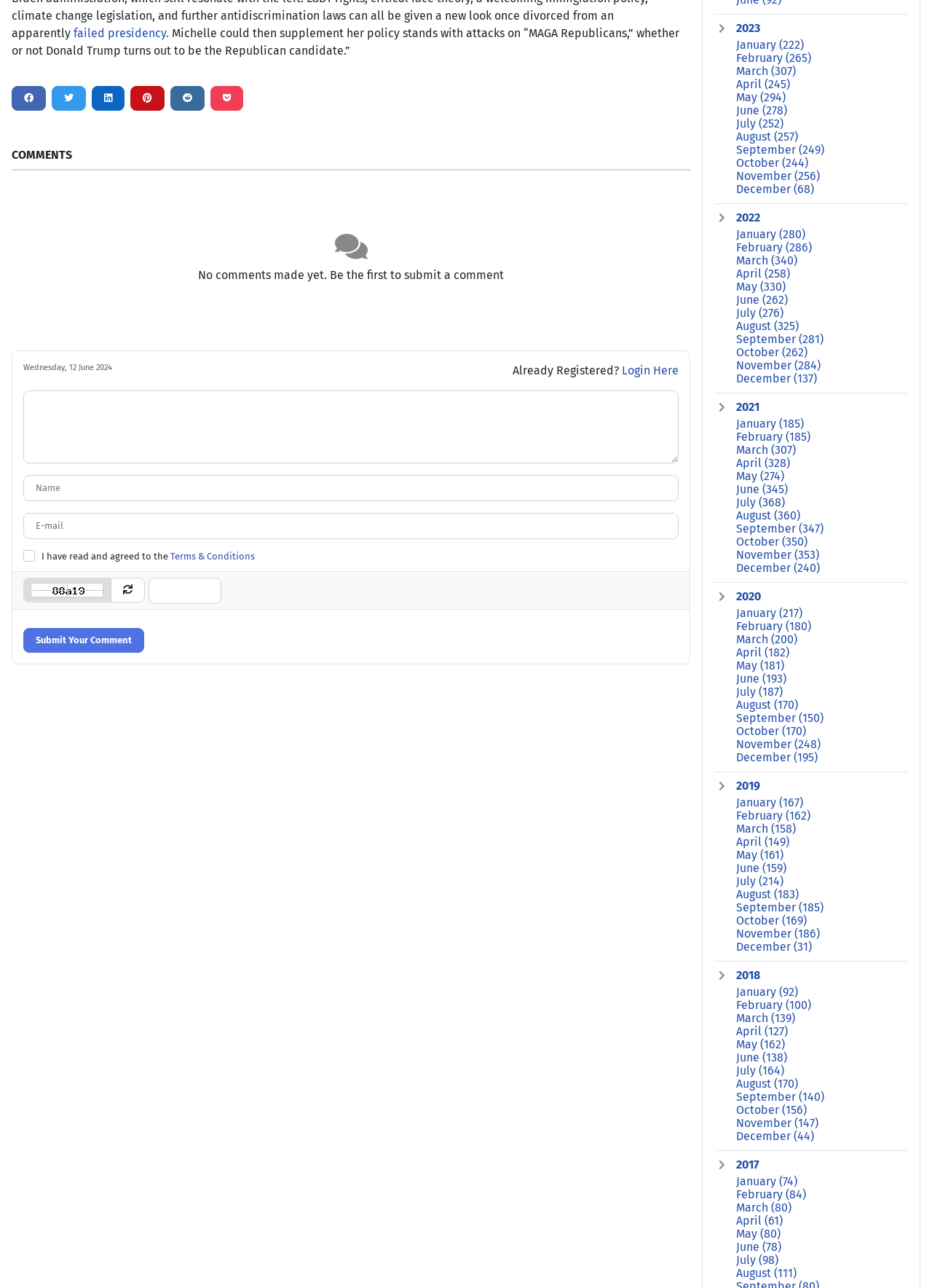What is the date of the article?
Refer to the screenshot and respond with a concise word or phrase.

Wednesday, 12 June 2024